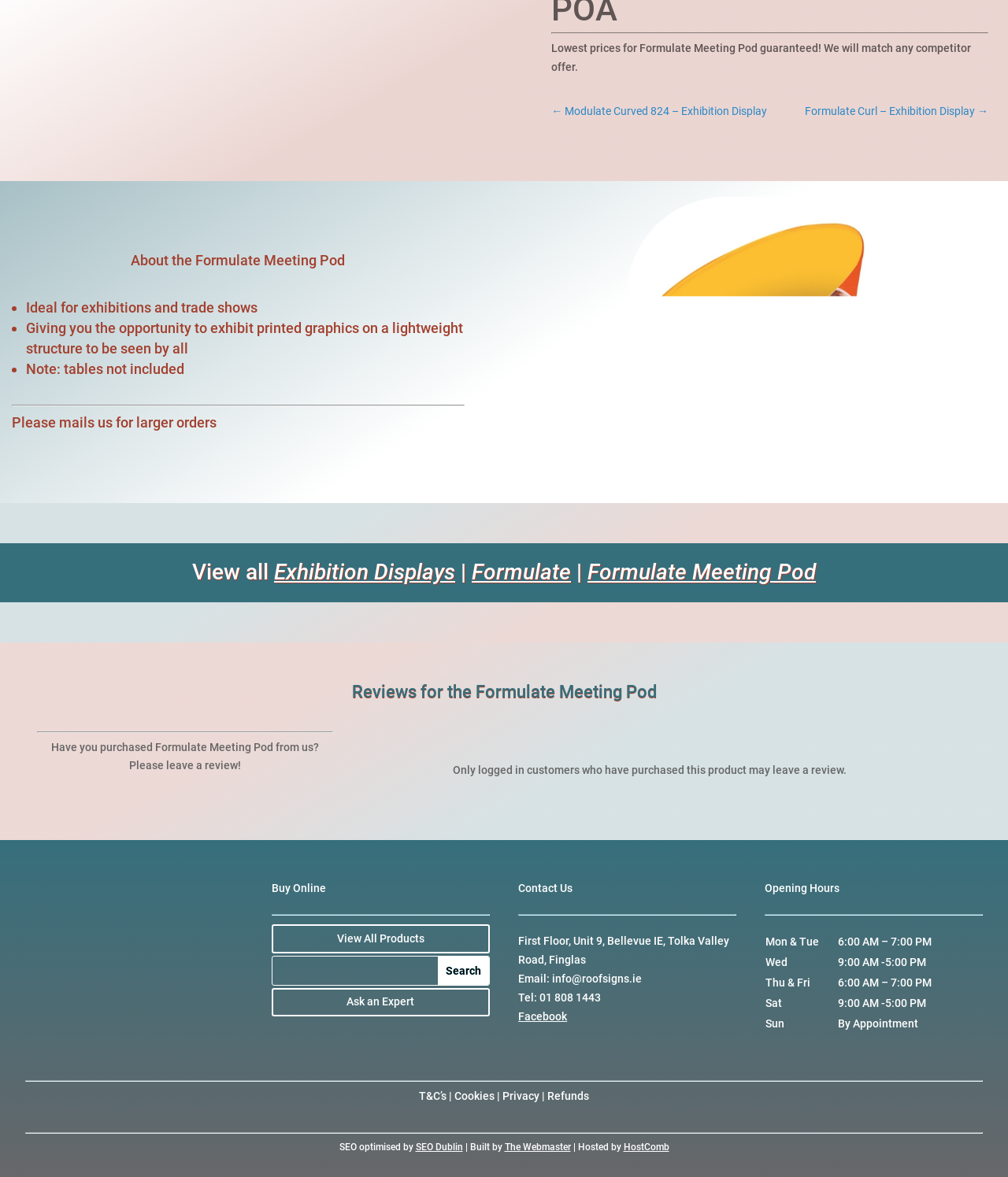Using the description: "The Webmaster", determine the UI element's bounding box coordinates. Ensure the coordinates are in the format of four float numbers between 0 and 1, i.e., [left, top, right, bottom].

[0.5, 0.97, 0.566, 0.979]